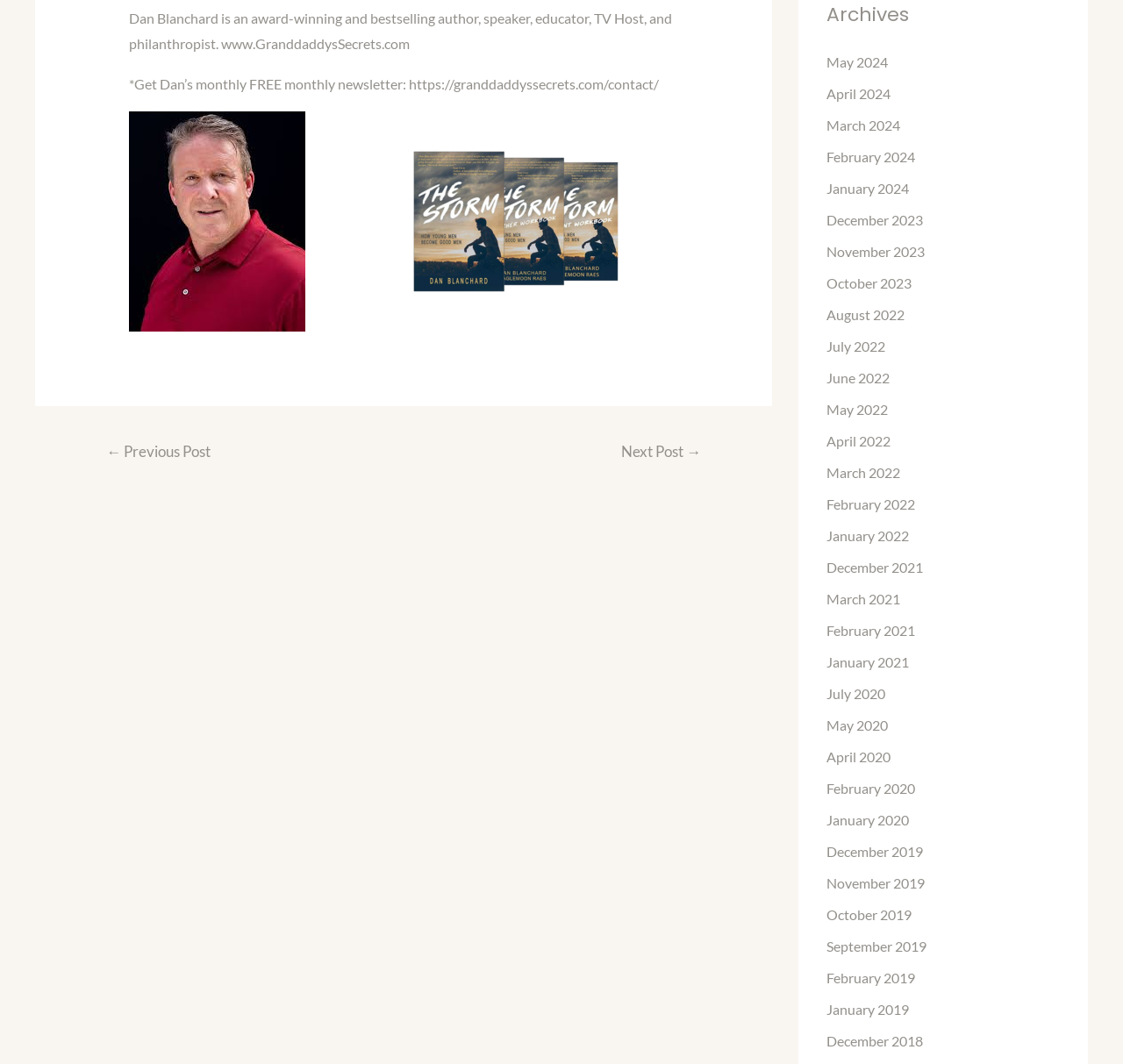What is the benefit of subscribing to Dan's monthly newsletter?
Use the screenshot to answer the question with a single word or phrase.

To receive free updates